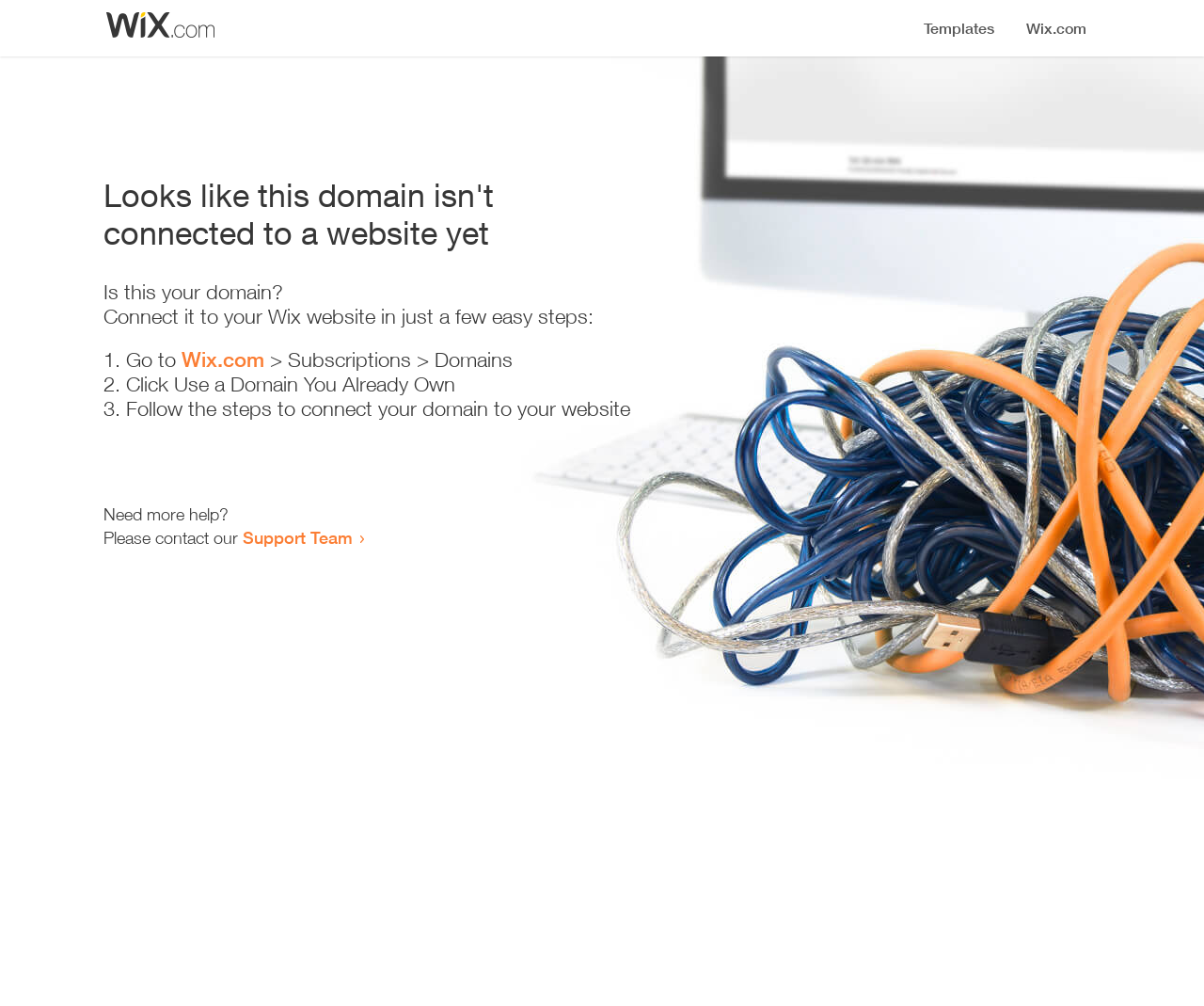Reply to the question with a single word or phrase:
Where can I get more help?

Support Team